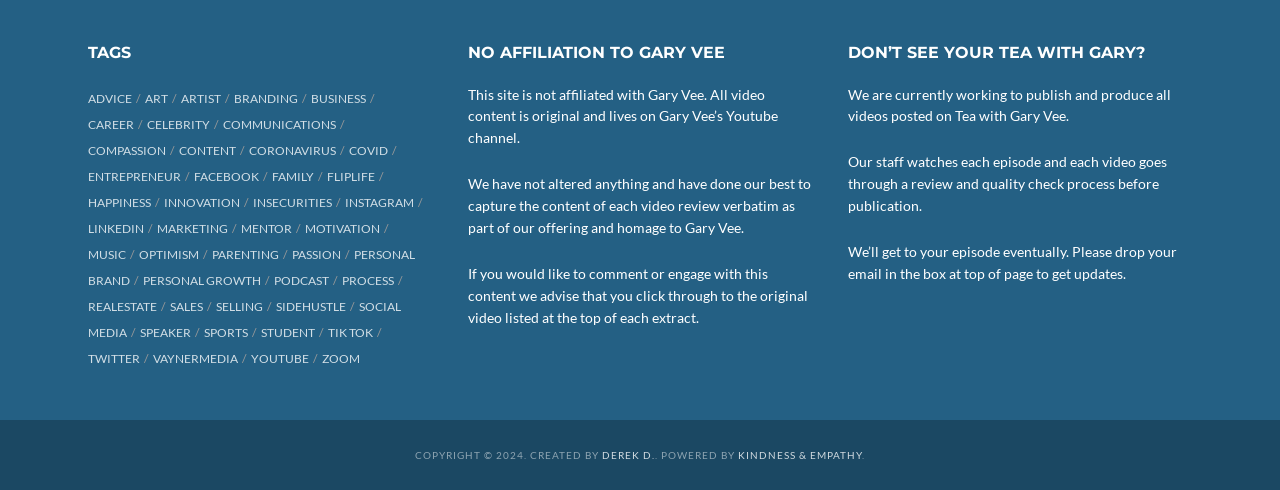Highlight the bounding box coordinates of the region I should click on to meet the following instruction: "explore 'motivation' topics".

[0.238, 0.451, 0.305, 0.481]